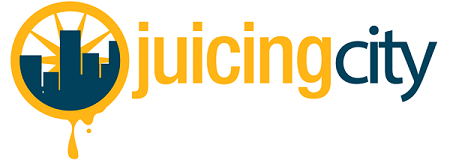Elaborate on the various elements present in the image.

The image features the logo of "Juicing City," which prominently displays a stylized skyline silhouette set against a bright yellow background. The skyline is framed by a circular design that suggests the sun rising, symbolizing freshness and vitality associated with juicing. Below the skyline, a drip of juice highlights the theme of the site focused on juicing, health, and wellness. The text "juicingcity" is displayed in a modern font, with "juicing" in a vibrant orange hue and "city" in a rich blue, reflecting a youthful and energetic brand identity aimed at providing juicing tips and guides. This logo serves as a visual anchor for the site’s mission of promoting the best practices and advice for juicing enthusiasts.